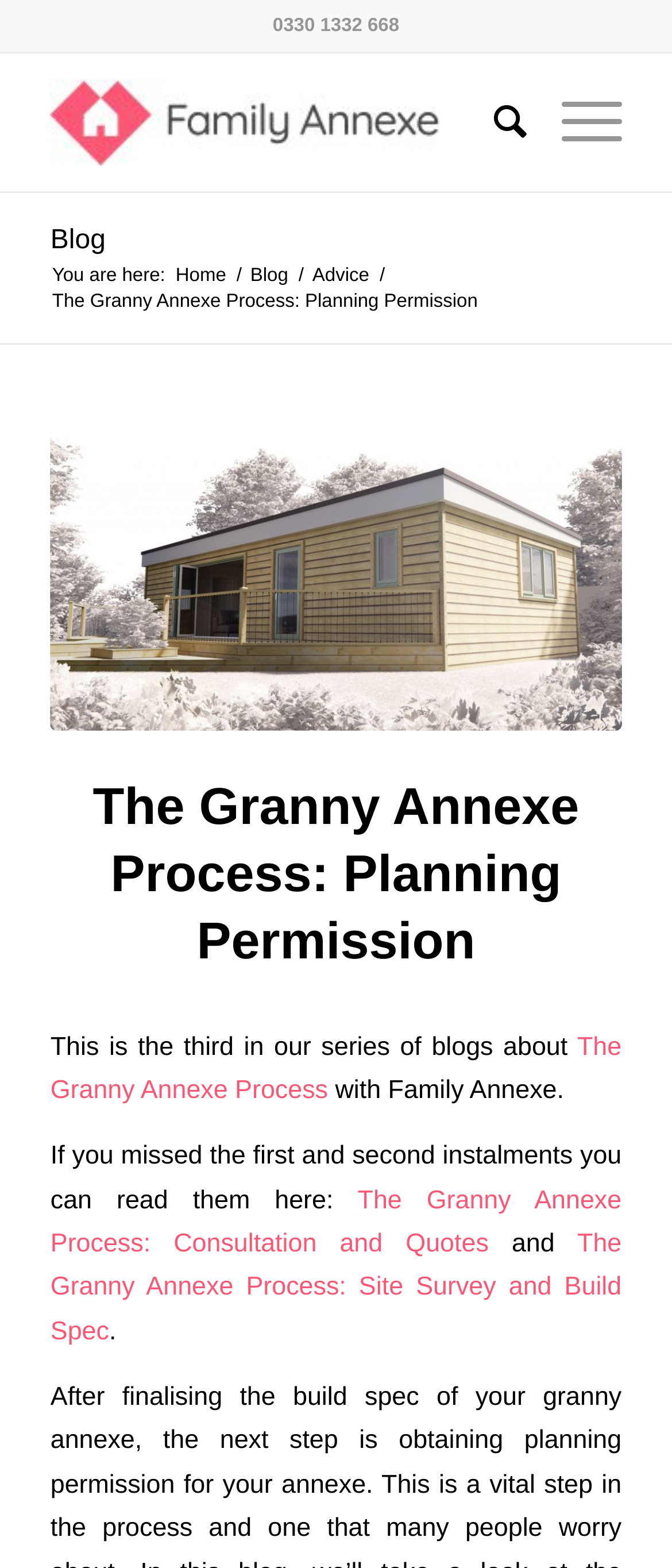Answer the question using only a single word or phrase: 
How many images are there on the webpage?

2